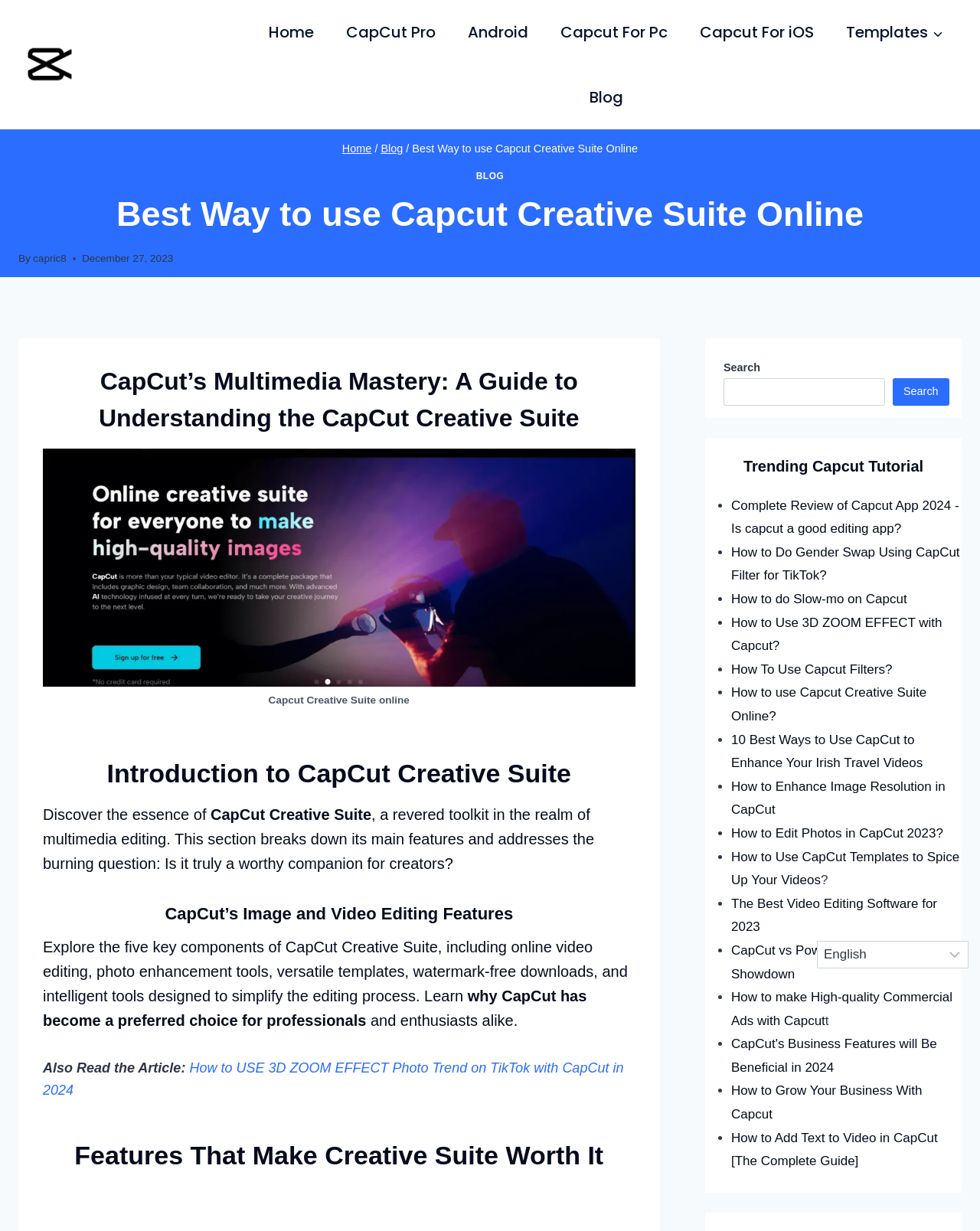Find the bounding box coordinates of the element to click in order to complete this instruction: "Select a language". The bounding box coordinates must be four float numbers between 0 and 1, denoted as [left, top, right, bottom].

[0.833, 0.764, 0.988, 0.787]